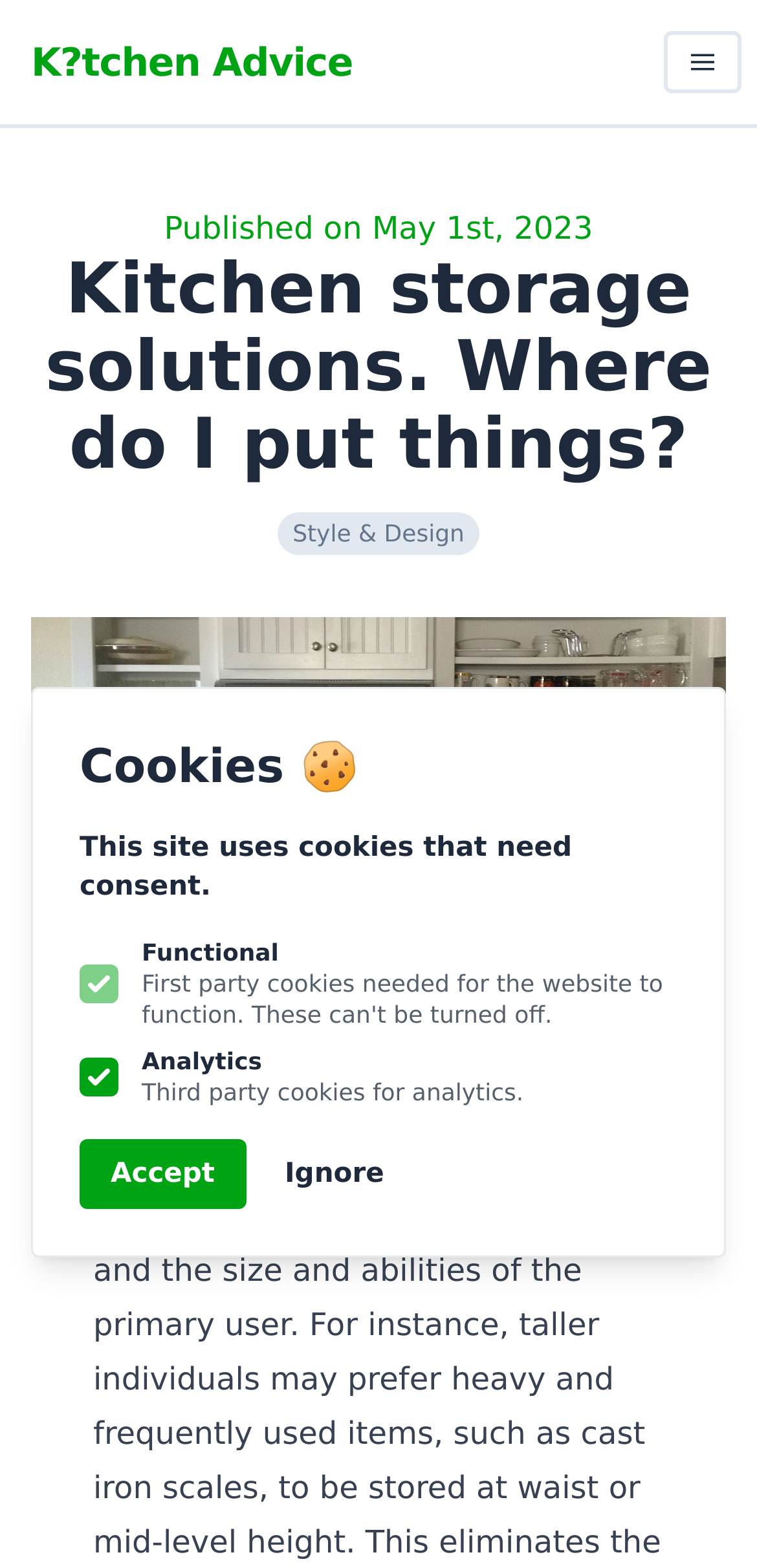Please specify the bounding box coordinates in the format (top-left x, top-left y, bottom-right x, bottom-right y), with values ranging from 0 to 1. Identify the bounding box for the UI component described as follows: K?tchen Advice

[0.041, 0.025, 0.466, 0.054]